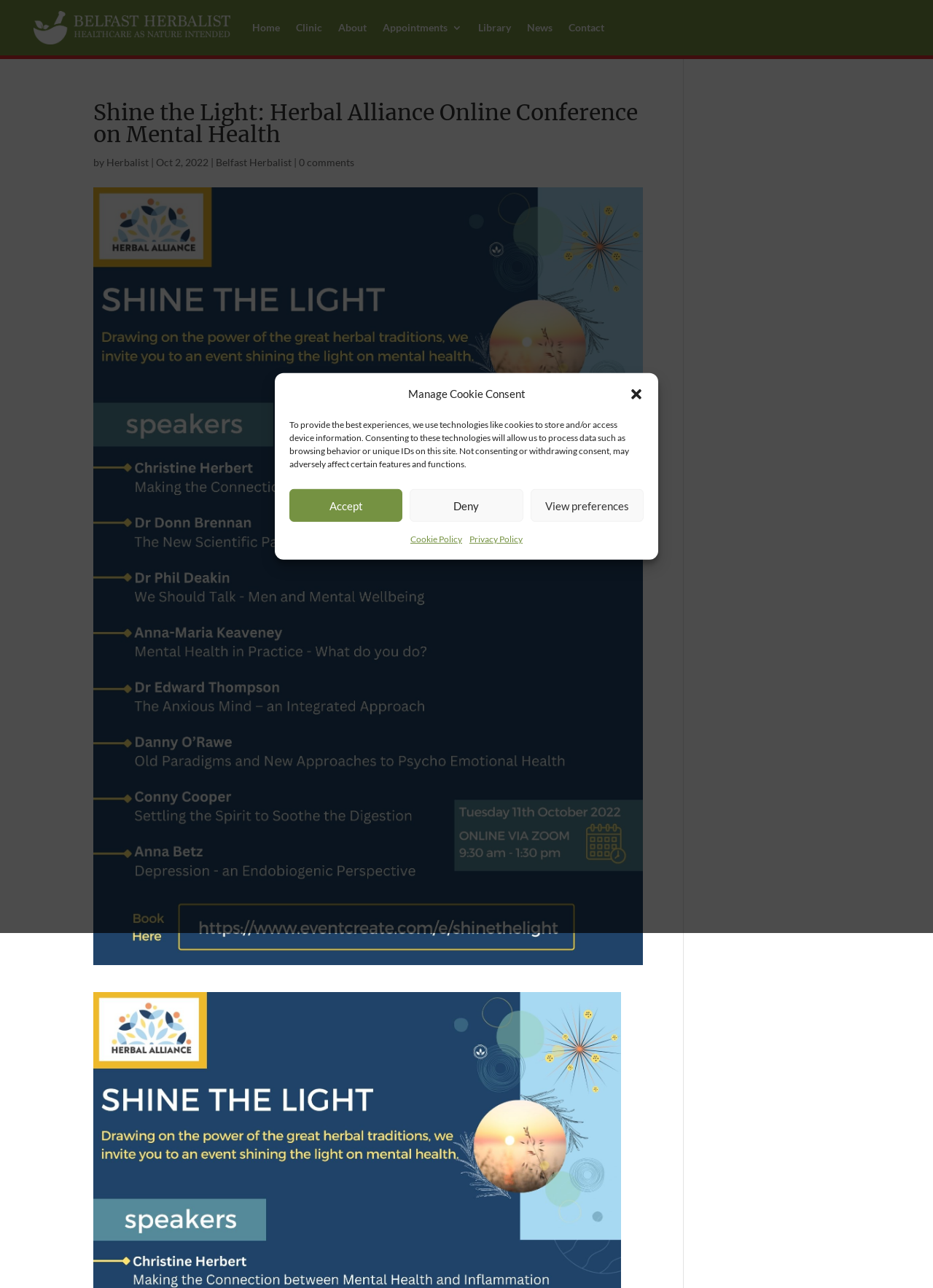Determine the bounding box coordinates of the clickable region to carry out the instruction: "View the Home page".

[0.27, 0.0, 0.3, 0.043]